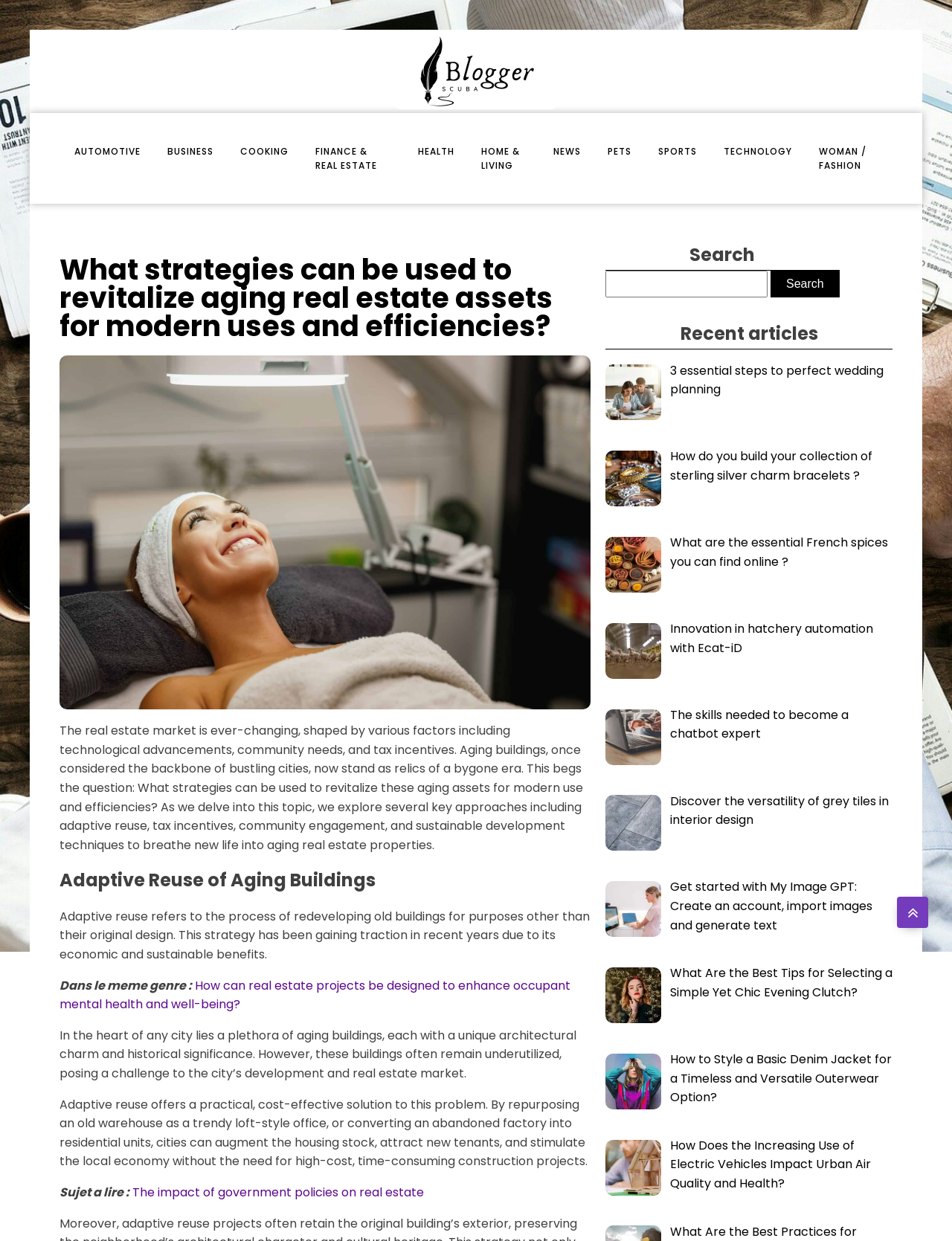Locate the bounding box coordinates of the element's region that should be clicked to carry out the following instruction: "Read the article 'How can real estate projects be designed to enhance occupant mental health and well-being?'". The coordinates need to be four float numbers between 0 and 1, i.e., [left, top, right, bottom].

[0.062, 0.787, 0.599, 0.816]